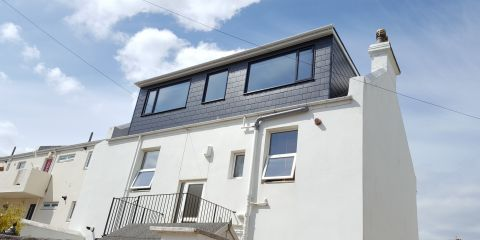What type of views does the upper floor offer?
Examine the image and give a concise answer in one word or a short phrase.

Panoramic views